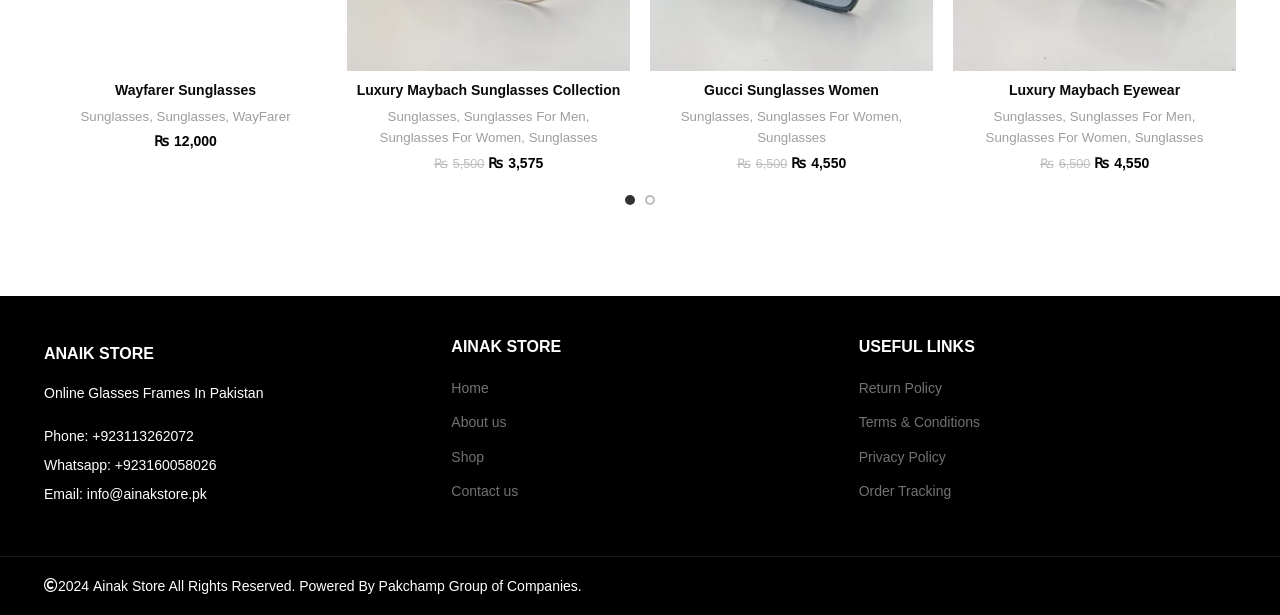Answer the following in one word or a short phrase: 
What is the name of the collection that includes Luxury Maybach Eyewear?

Sunglasses